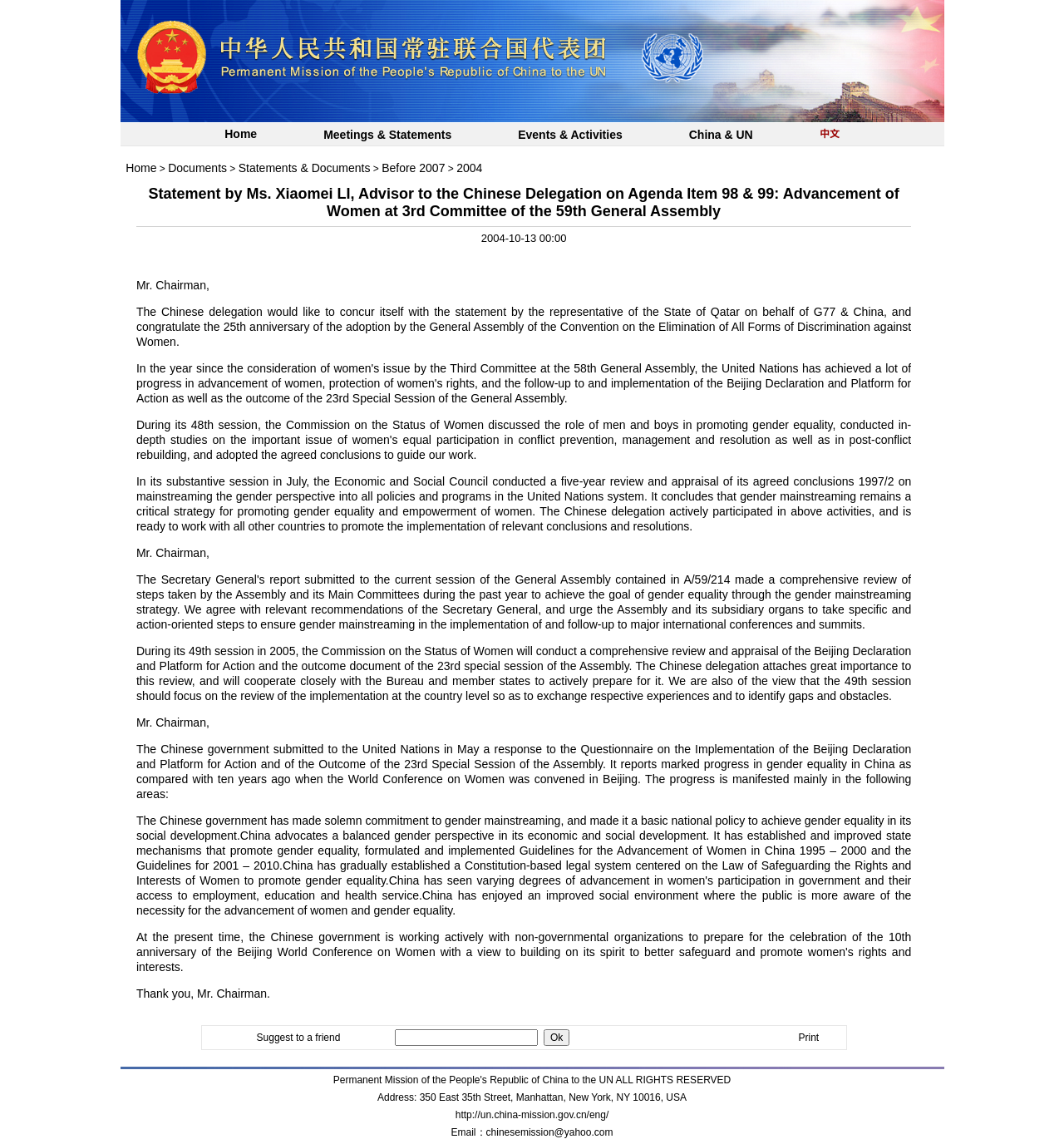Please provide a comprehensive answer to the question based on the screenshot: What is the role of Ms. Xiaomei LI?

The role of Ms. Xiaomei LI can be found in the title of the statement, which is 'Statement by Ms. Xiaomei LI, Advisor to the Chinese Delegation on Agenda Item 98 & 99: Advancement of Women at 3rd Committee of the 59th General Assembly'.